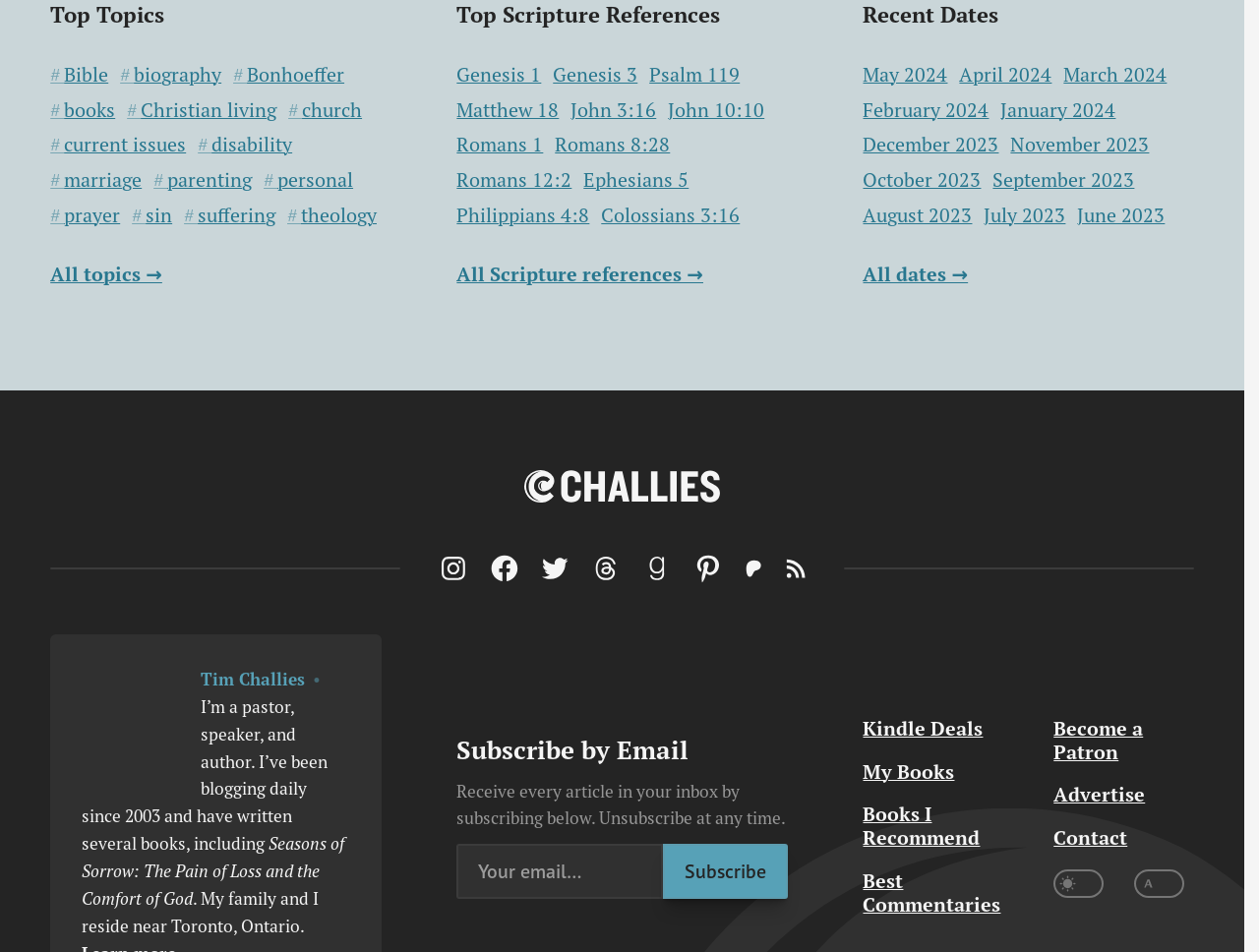How many links are there in the top section?
Utilize the information in the image to give a detailed answer to the question.

I counted the number of links in the top section of the webpage, which includes links like 'Bible', 'biography', 'Bonhoeffer', and so on. There are 16 links in total.